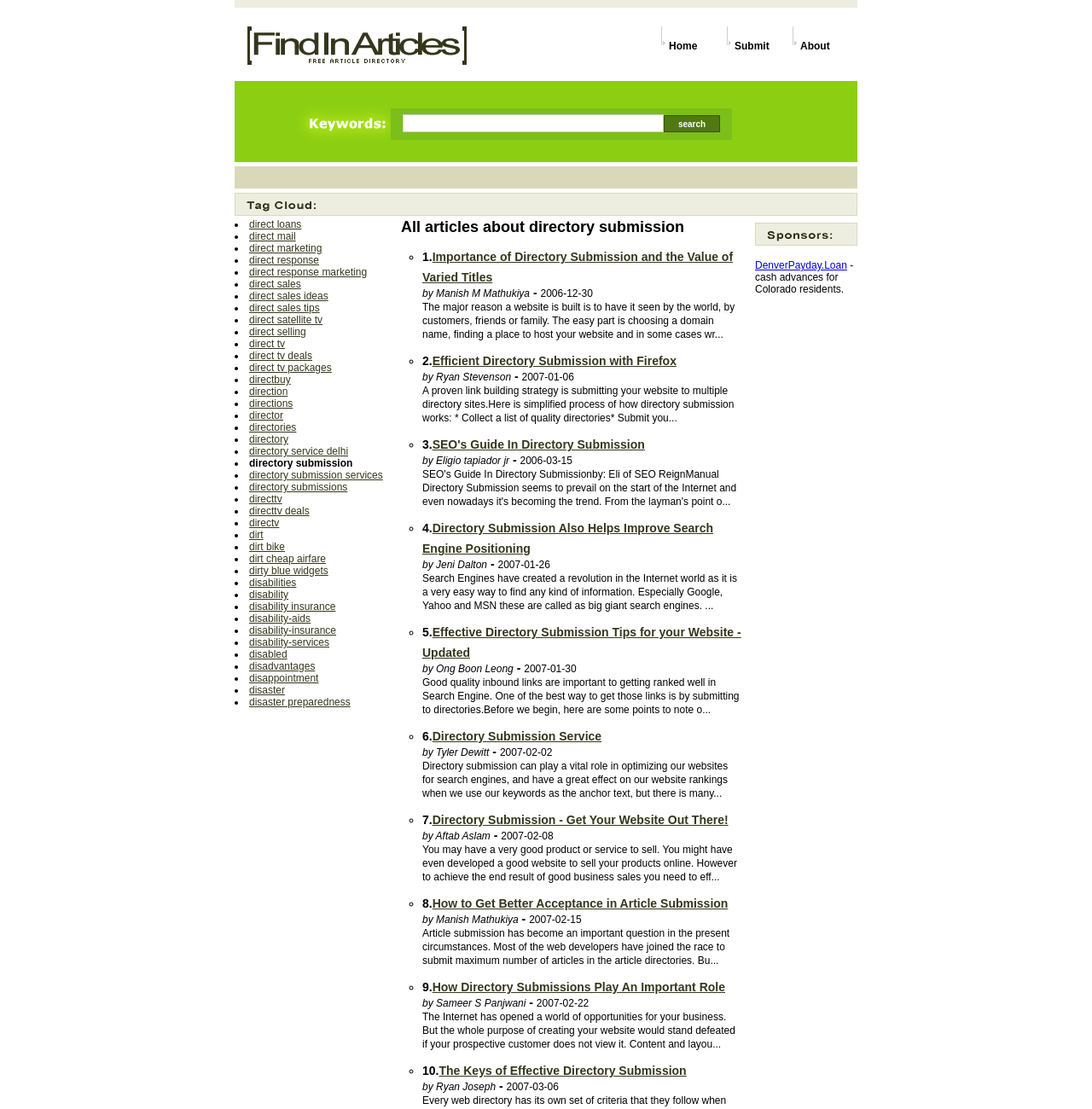Locate the bounding box coordinates for the element described below: "direct mail". The coordinates must be four float values between 0 and 1, formatted as [left, top, right, bottom].

[0.228, 0.208, 0.271, 0.218]